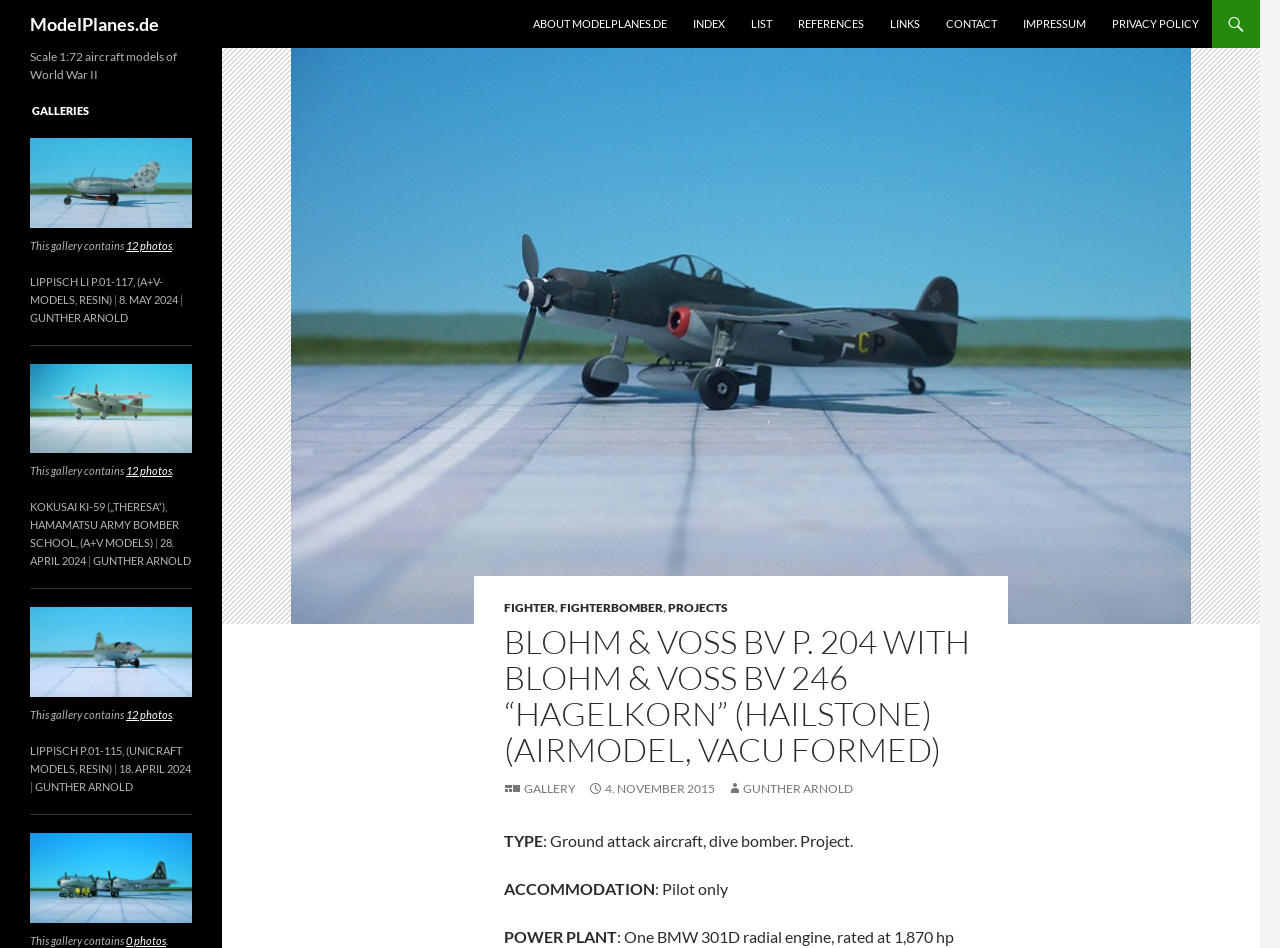What type of aircraft is described on this webpage?
We need a detailed and exhaustive answer to the question. Please elaborate.

The type of aircraft is obtained from the static text element with the text 'TYPE: Ground attack aircraft, dive bomber. Project.' on the webpage.